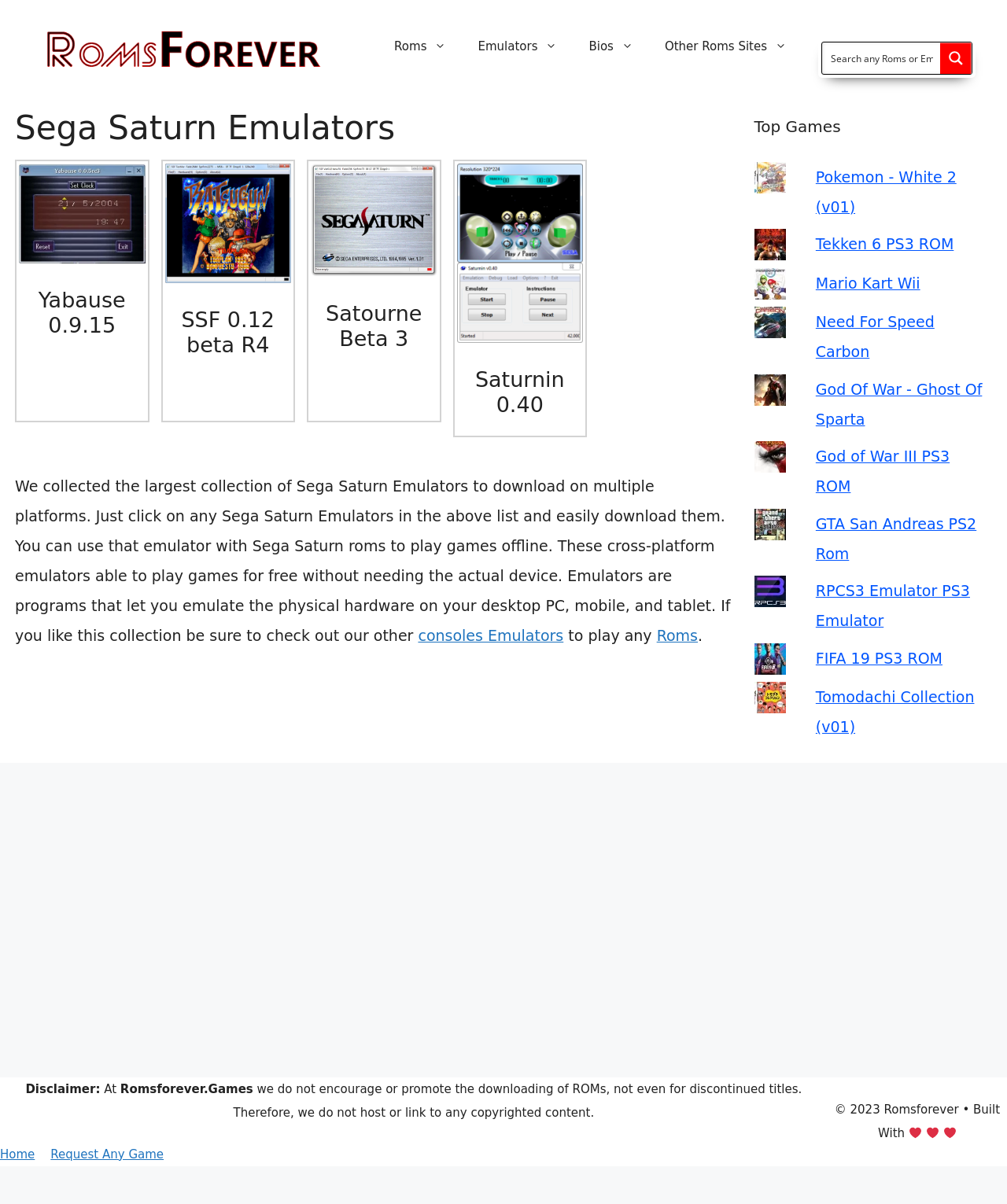Answer the question below using just one word or a short phrase: 
What is the name of the website?

RomsForever